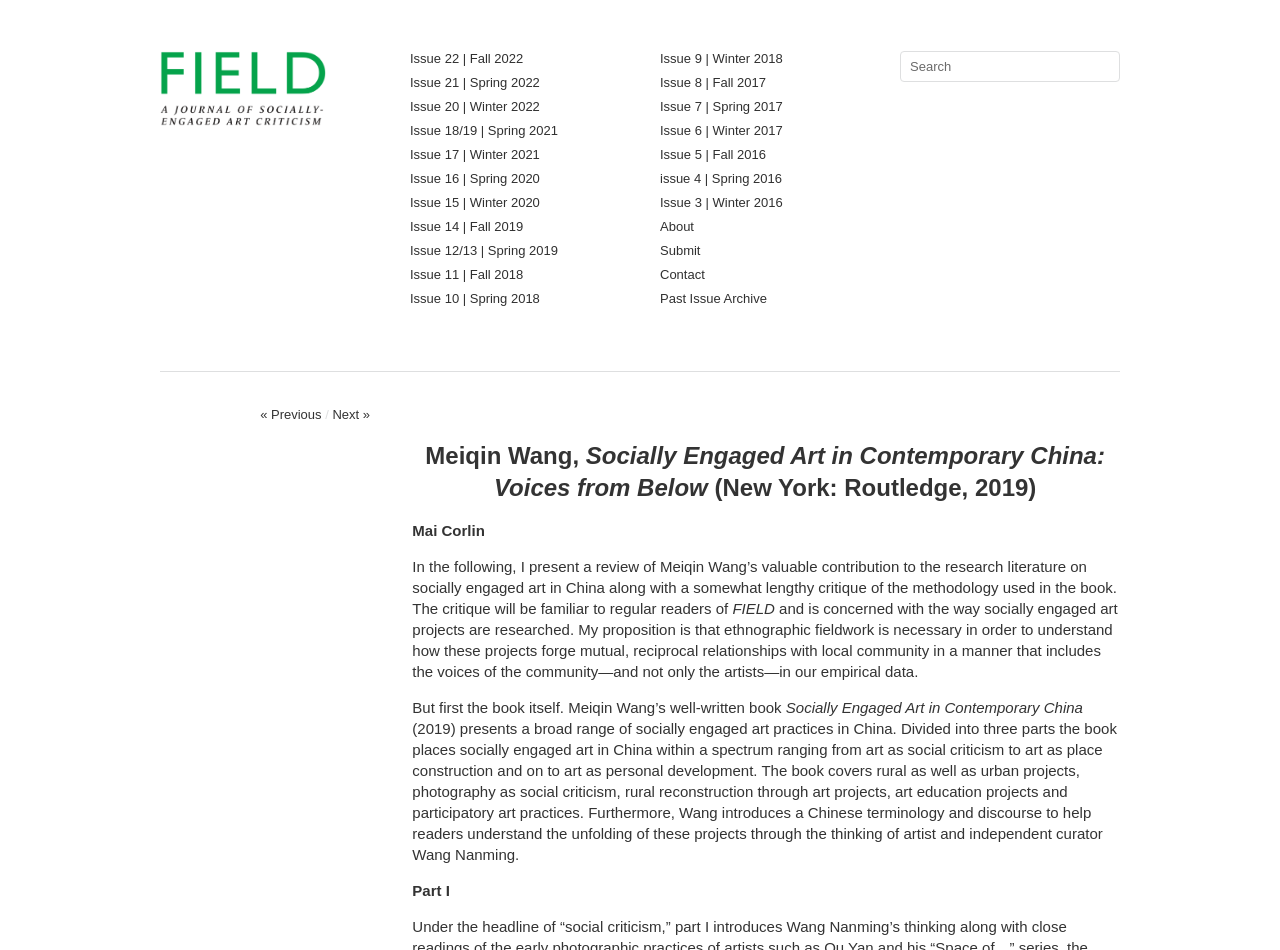Show the bounding box coordinates of the region that should be clicked to follow the instruction: "Search for a keyword."

[0.703, 0.054, 0.875, 0.086]